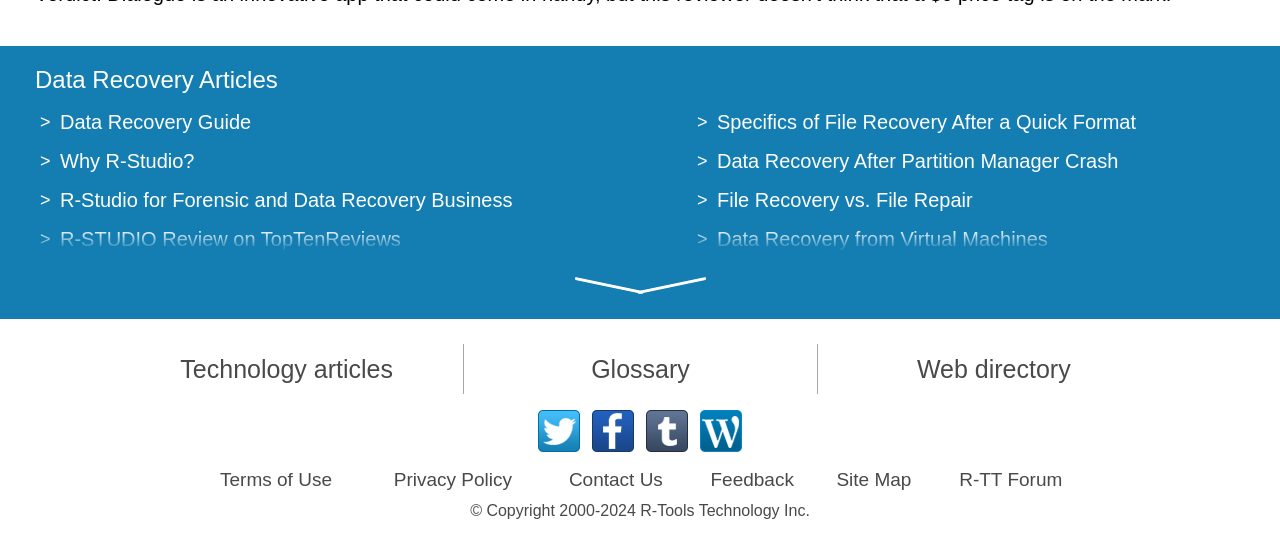Please provide the bounding box coordinates in the format (top-left x, top-left y, bottom-right x, bottom-right y). Remember, all values are floating point numbers between 0 and 1. What is the bounding box coordinate of the region described as: R-STUDIO Review on TopTenReviews

[0.047, 0.418, 0.313, 0.458]